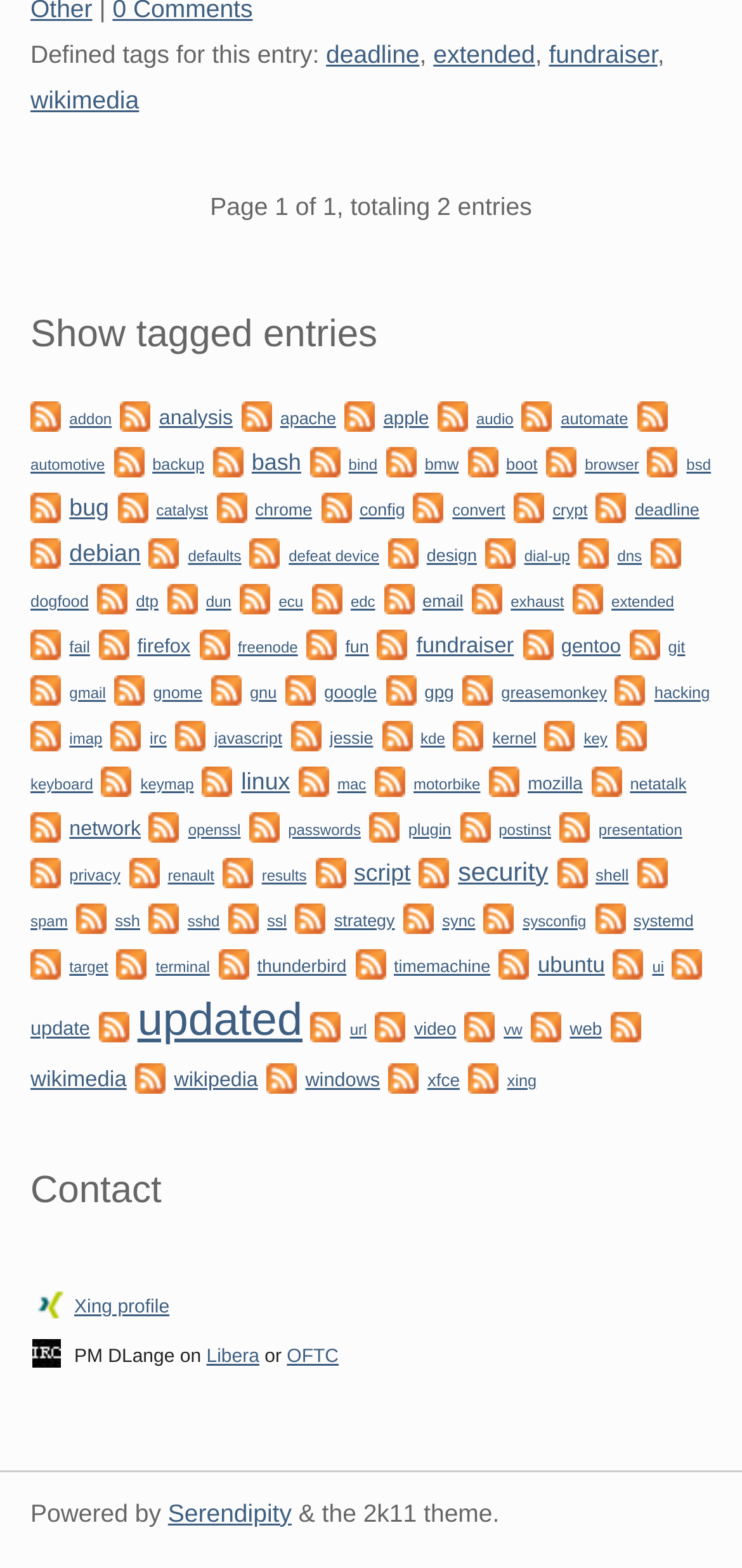Locate the bounding box coordinates of the element's region that should be clicked to carry out the following instruction: "Click on the 'xml' link". The coordinates need to be four float numbers between 0 and 1, i.e., [left, top, right, bottom].

[0.041, 0.254, 0.082, 0.275]